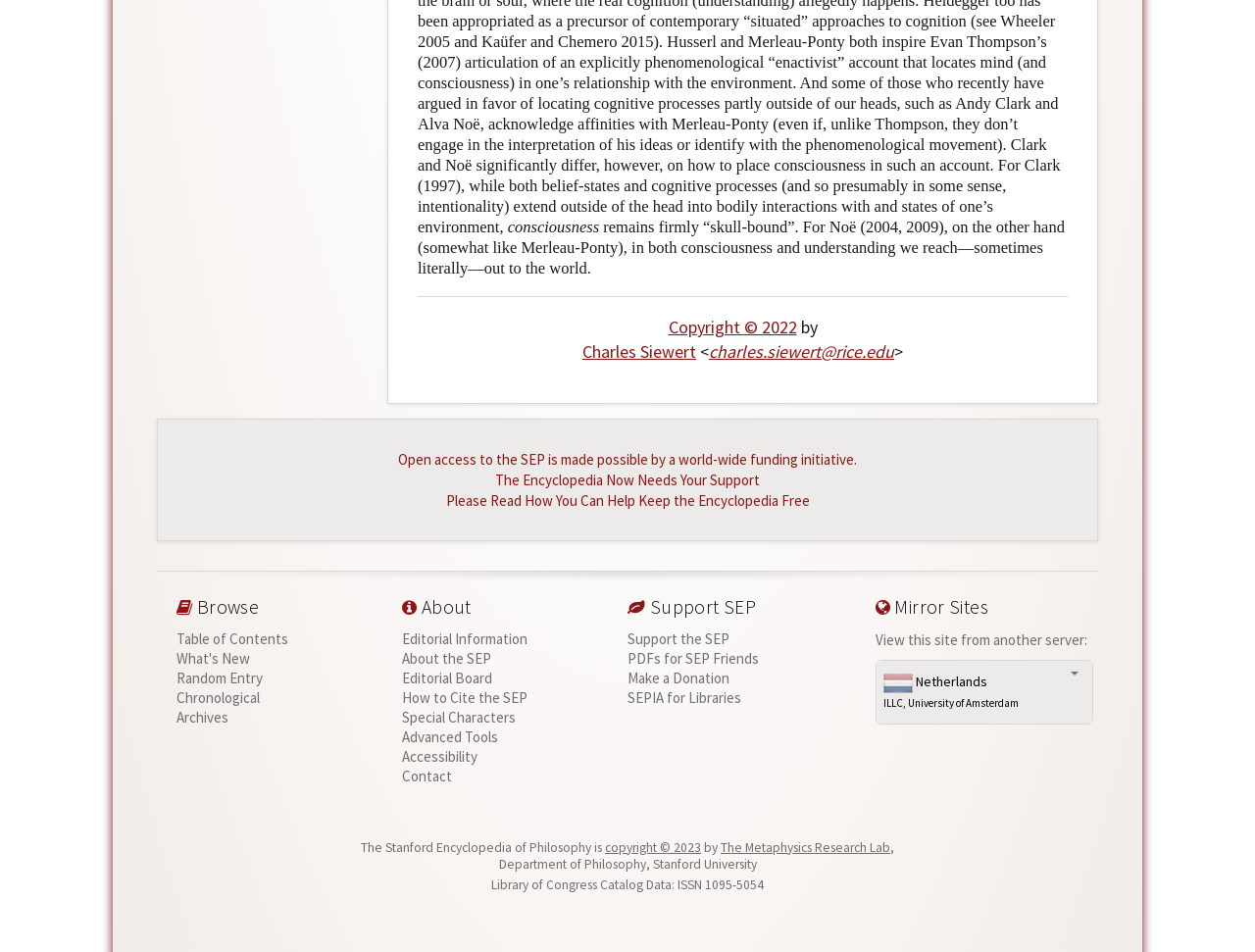What is the name of the university associated with the SEP?
Using the image, provide a detailed and thorough answer to the question.

The answer can be found at the bottom of the webpage, where it says 'The Stanford Encyclopedia of Philosophy is copyright © 2023 by The Metaphysics Research Lab, Department of Philosophy, Stanford University'.